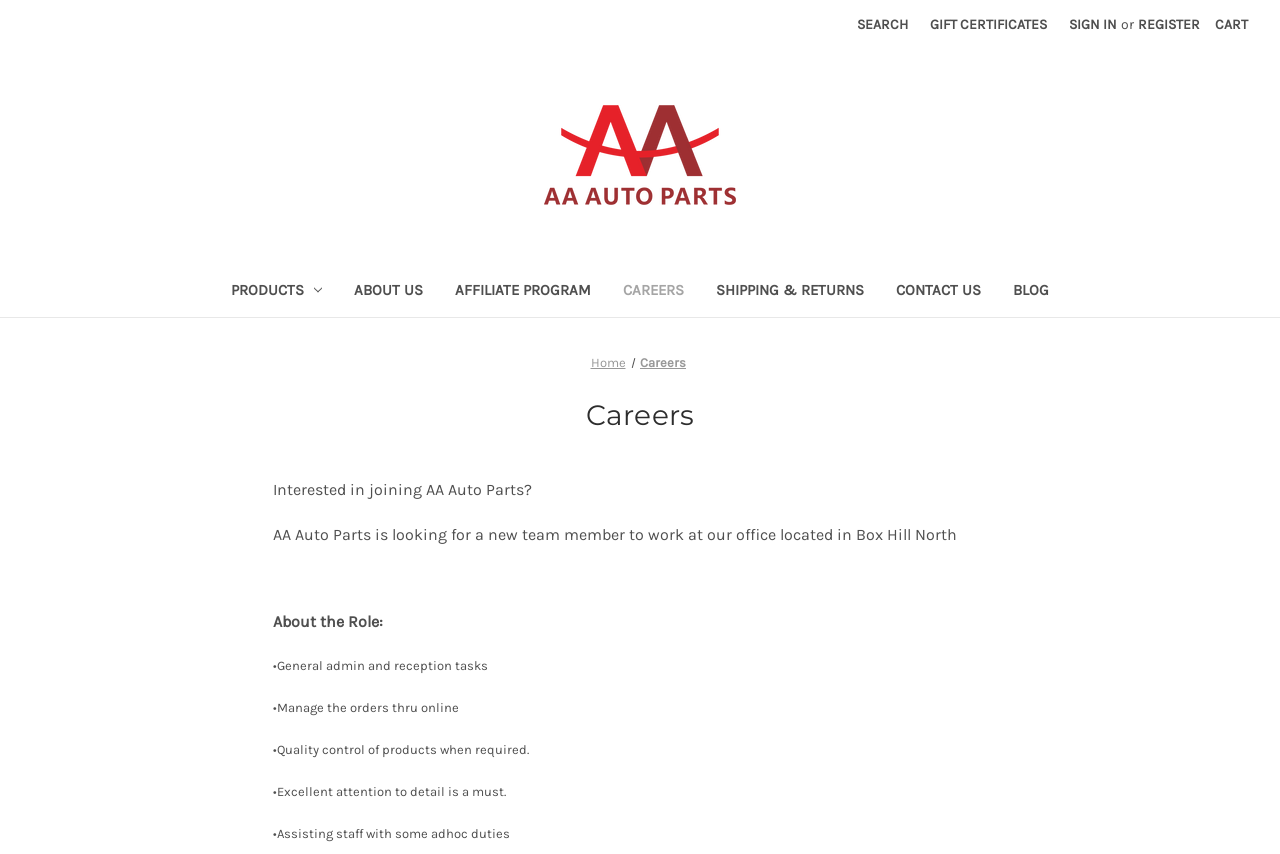Highlight the bounding box coordinates of the element that should be clicked to carry out the following instruction: "View Gift Certificates". The coordinates must be given as four float numbers ranging from 0 to 1, i.e., [left, top, right, bottom].

[0.718, 0.0, 0.827, 0.057]